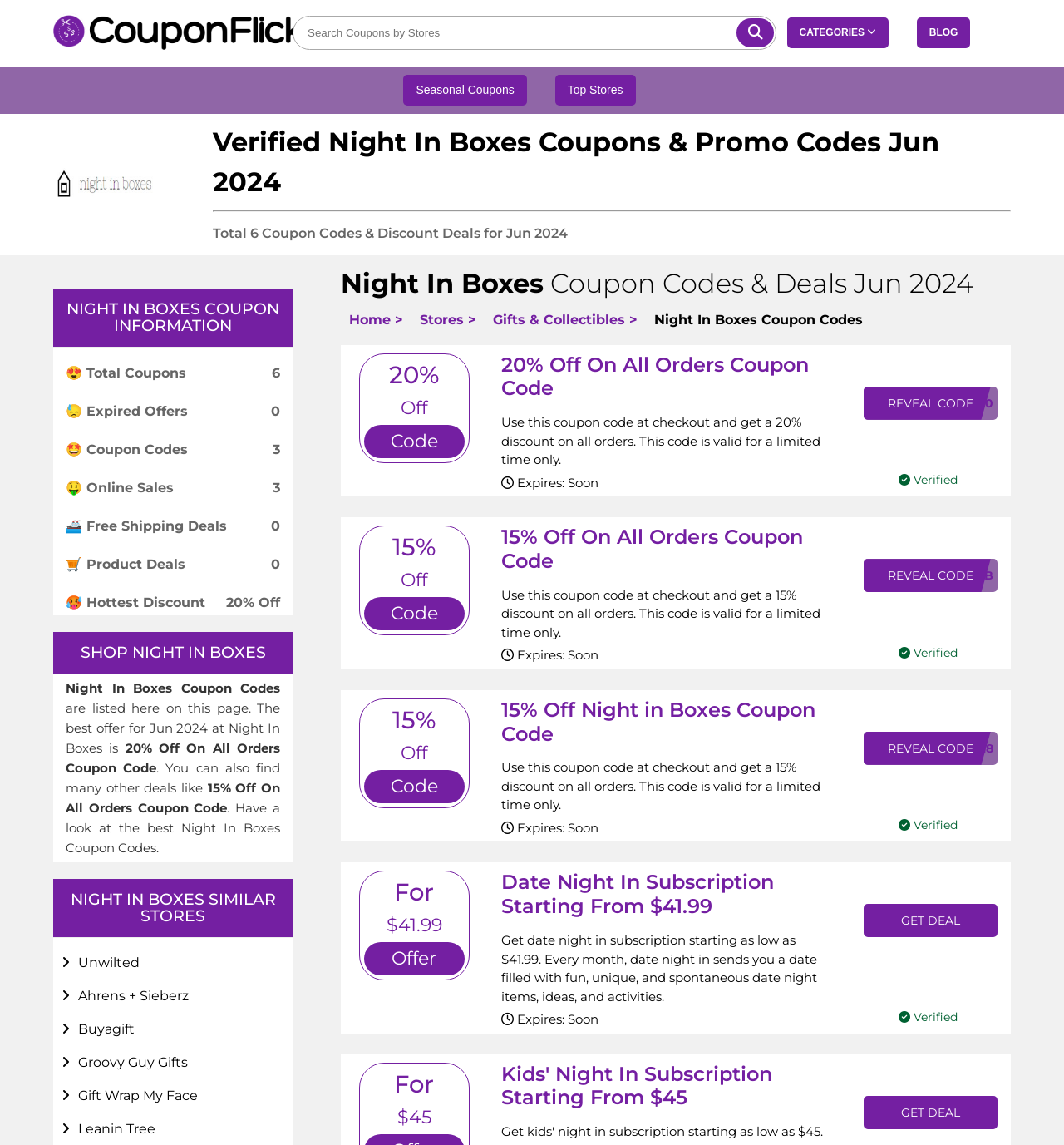Locate the bounding box coordinates of the clickable region to complete the following instruction: "Reveal 20% Off On All Orders Coupon Code."

[0.811, 0.337, 0.937, 0.366]